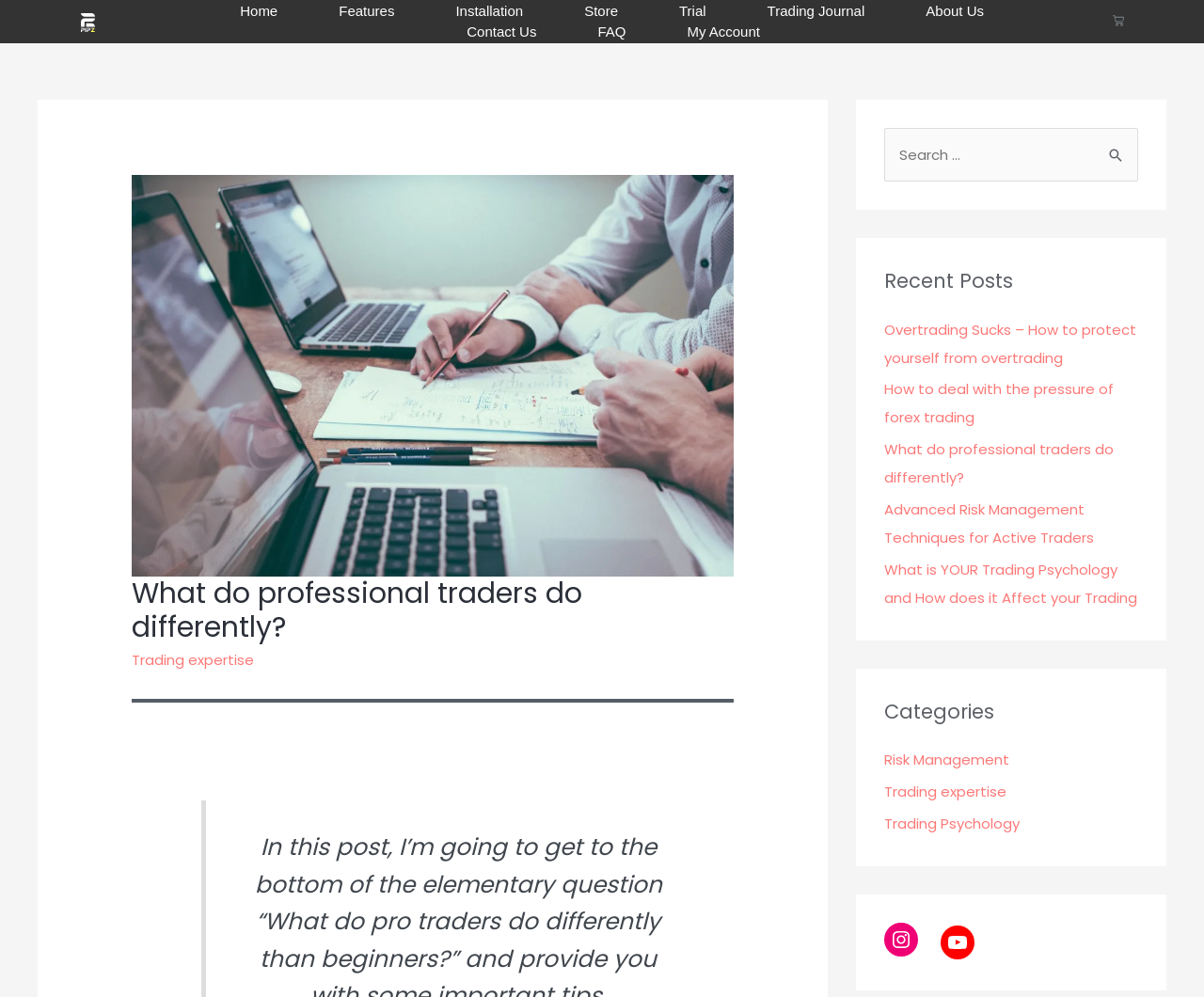Give a detailed explanation of the elements present on the webpage.

This webpage appears to be a blog post from Pipz, a trading platform. At the top left corner, there is a logo of Pipz with a link to the homepage. Next to the logo, there are several navigation links, including "Home", "Features", "Installation", "Store", "Trial", "Trading Journal", "About Us", and "Contact Us". 

Below the navigation links, there is a prominent header that reads "What do professional traders do differently?" with an image and a link to "Trading expertise". 

On the right side of the page, there is a search bar with a button labeled "Search". 

The main content of the page is divided into three sections. The first section is titled "Recent Posts" and lists five recent blog posts with links to each article. The second section is titled "Categories" and lists three categories, "Risk Management", "Trading expertise", and "Trading Psychology", with links to each category. 

At the bottom of the page, there are social media links to Instagram and YouTube.